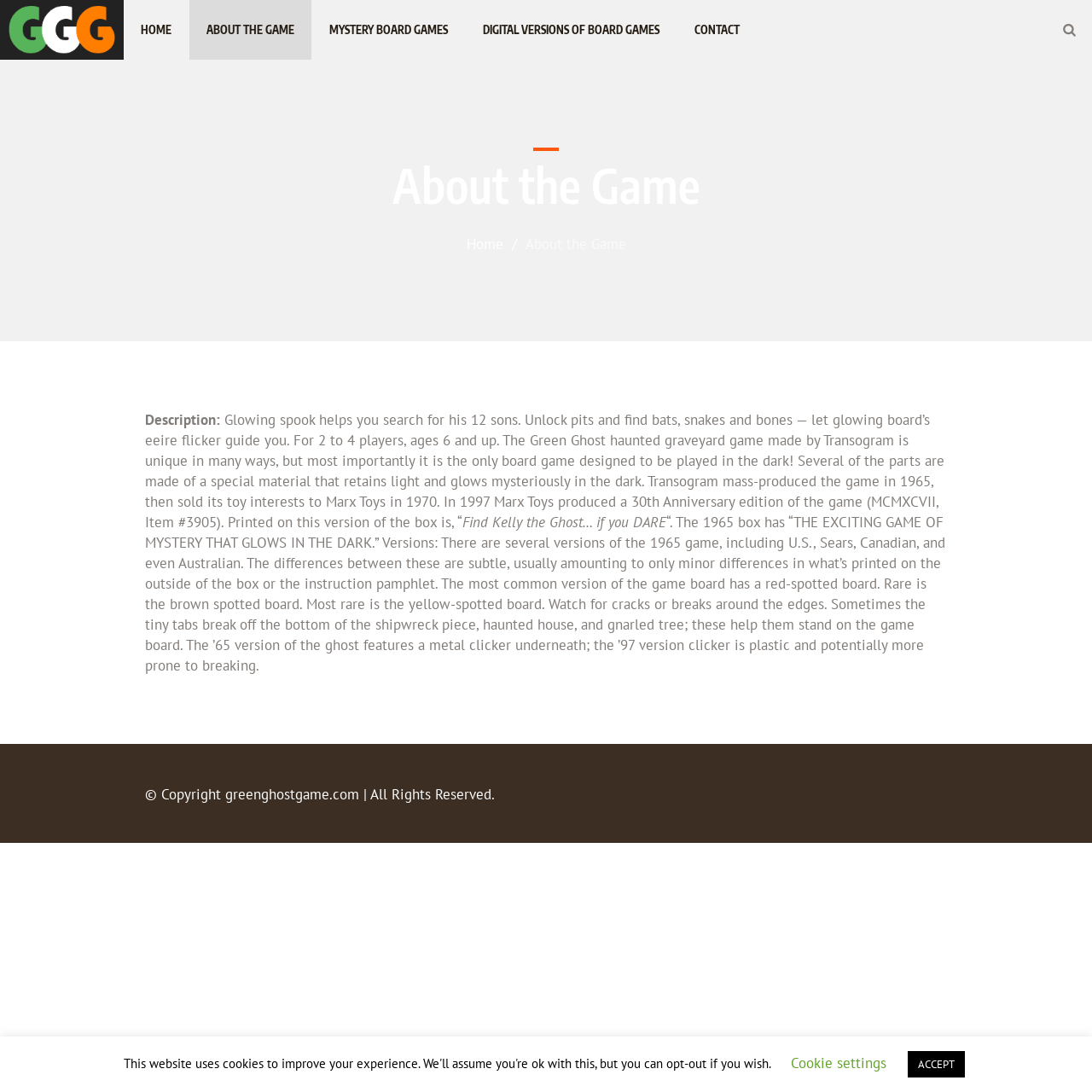Please identify the bounding box coordinates of the clickable element to fulfill the following instruction: "Click the HOME link". The coordinates should be four float numbers between 0 and 1, i.e., [left, top, right, bottom].

[0.113, 0.0, 0.173, 0.055]